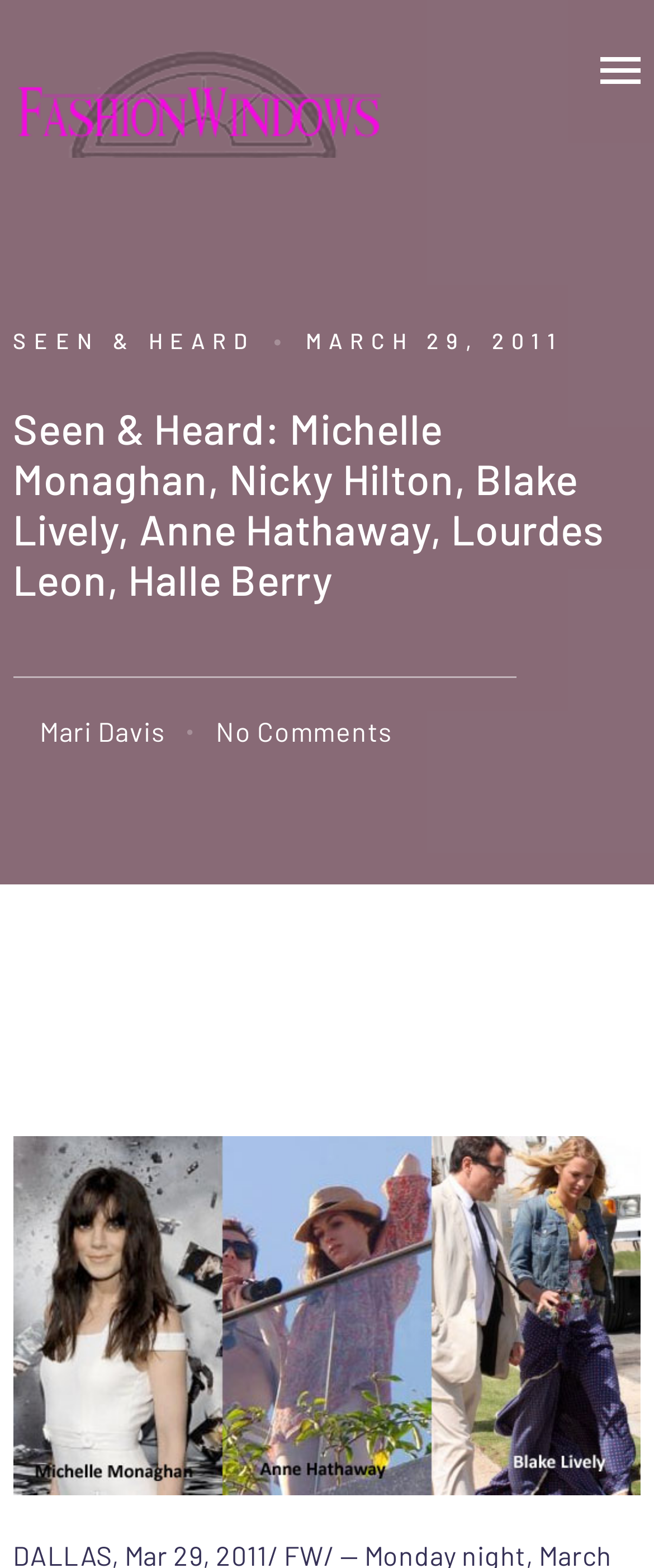Please provide the bounding box coordinates in the format (top-left x, top-left y, bottom-right x, bottom-right y). Remember, all values are floating point numbers between 0 and 1. What is the bounding box coordinate of the region described as: Seen & Heard

[0.02, 0.209, 0.39, 0.226]